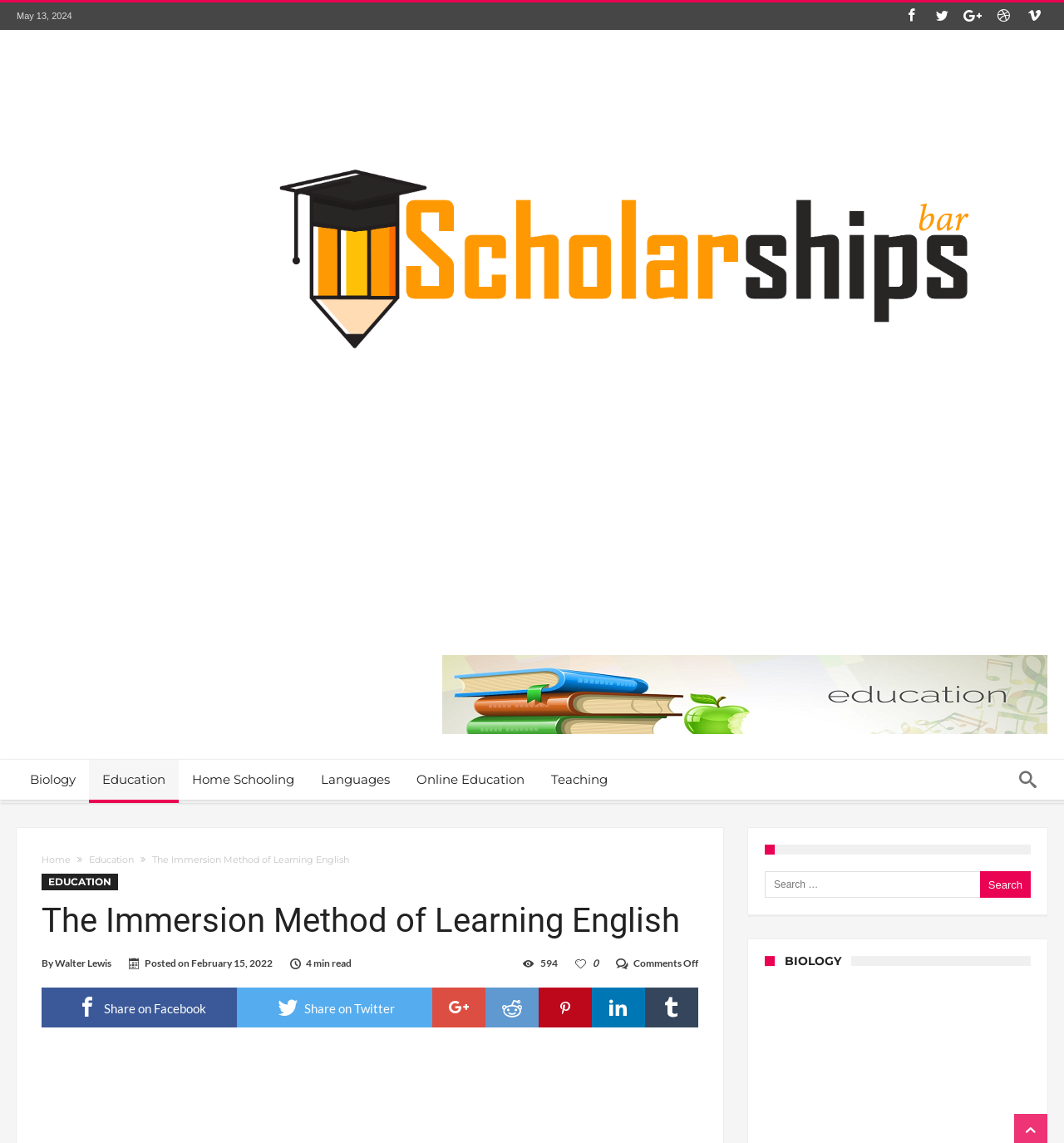Kindly determine the bounding box coordinates for the area that needs to be clicked to execute this instruction: "Share on Facebook".

[0.039, 0.864, 0.223, 0.899]